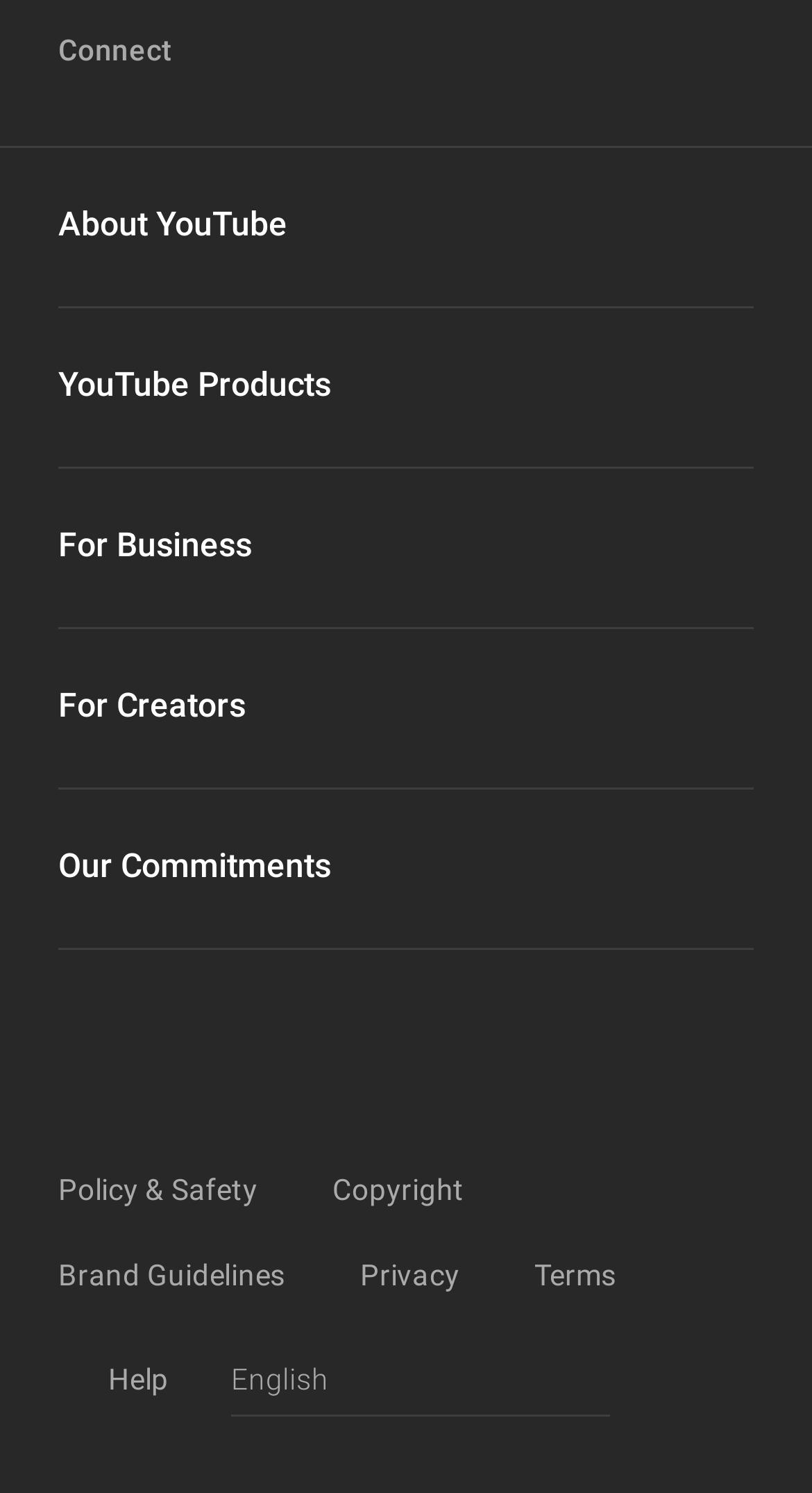How many social media links are available?
Please provide a comprehensive answer based on the visual information in the image.

I counted the number of social media links by looking at the links with images, which are 'Instagram' and 'Facebook', so there are 2 social media links available.